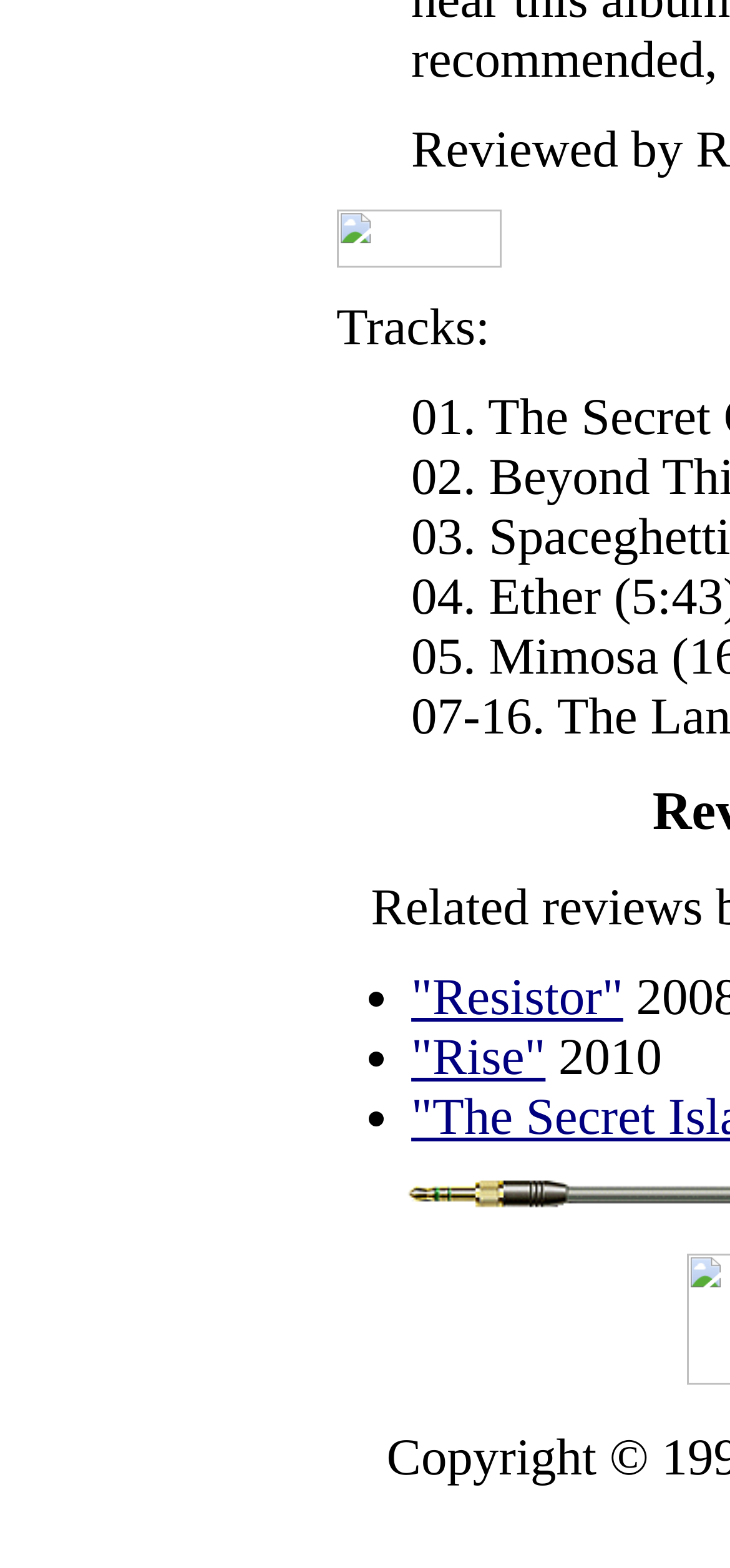What is the purpose of the image on the webpage?
Please provide a comprehensive answer based on the information in the image.

The webpage has an image element, but it does not have any OCR text or element description, suggesting that it is used for decorative purposes rather than conveying specific information.